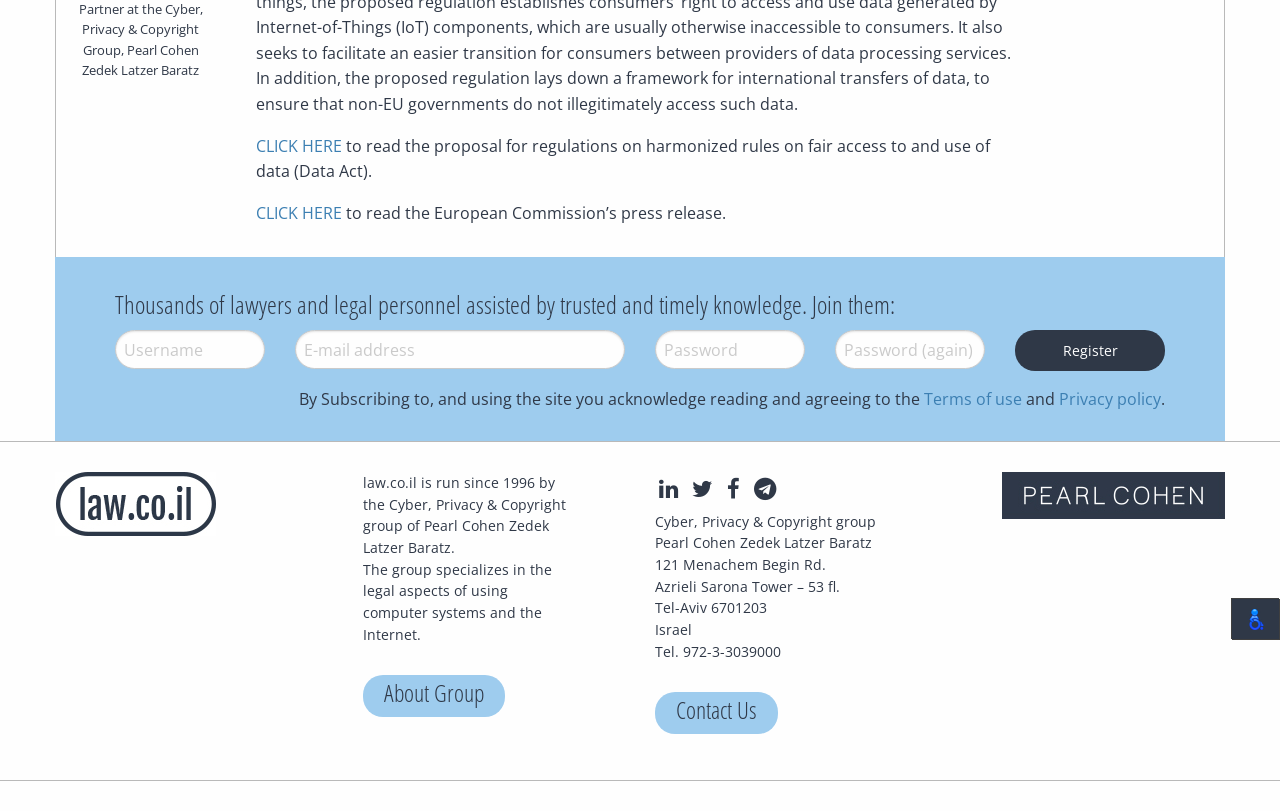Locate the UI element that matches the description parent_node: E-mail* name="email" placeholder="E-mail address" in the webpage screenshot. Return the bounding box coordinates in the format (top-left x, top-left y, bottom-right x, bottom-right y), with values ranging from 0 to 1.

[0.23, 0.407, 0.488, 0.455]